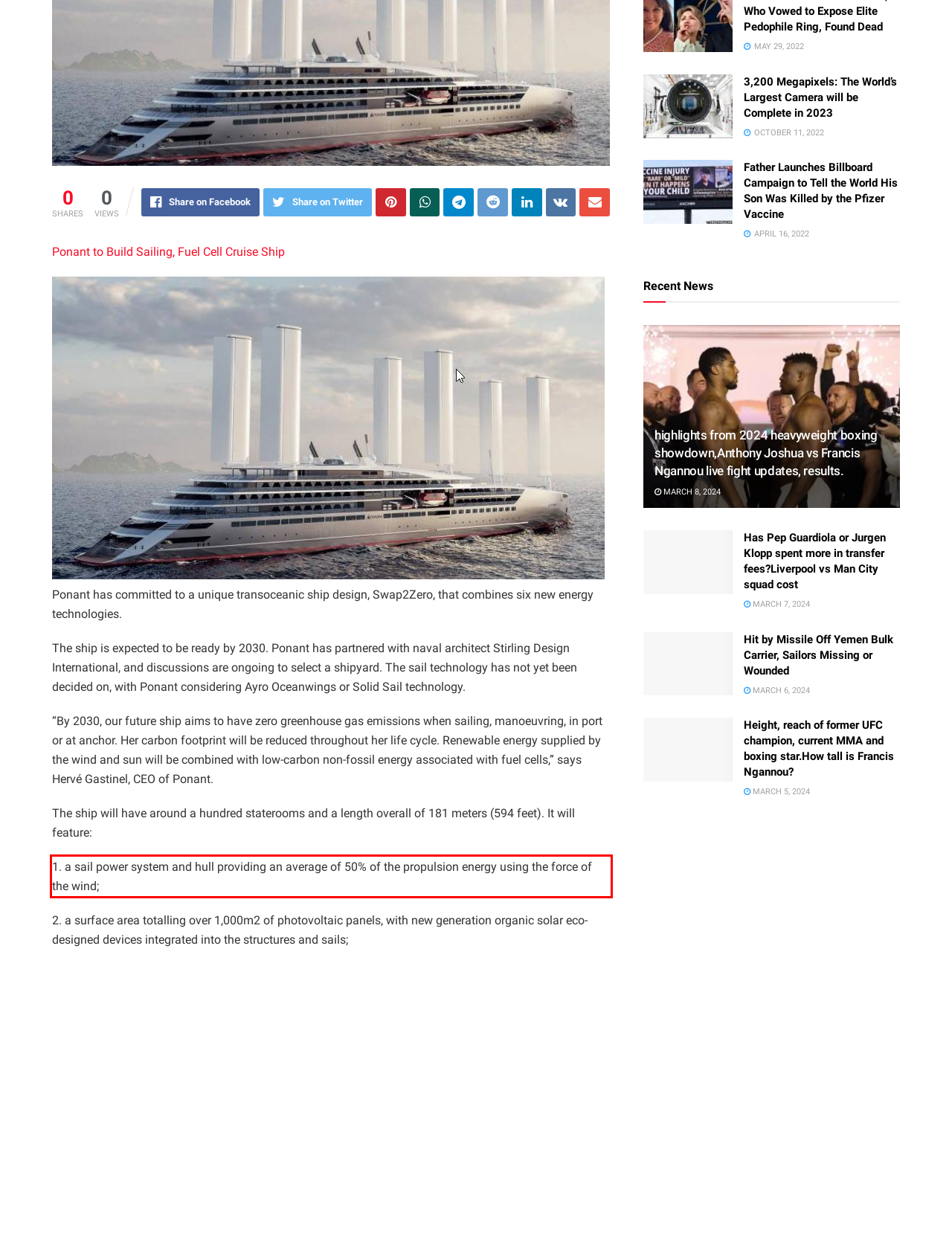From the screenshot of the webpage, locate the red bounding box and extract the text contained within that area.

1. a sail power system and hull providing an average of 50% of the propulsion energy using the force of the wind;